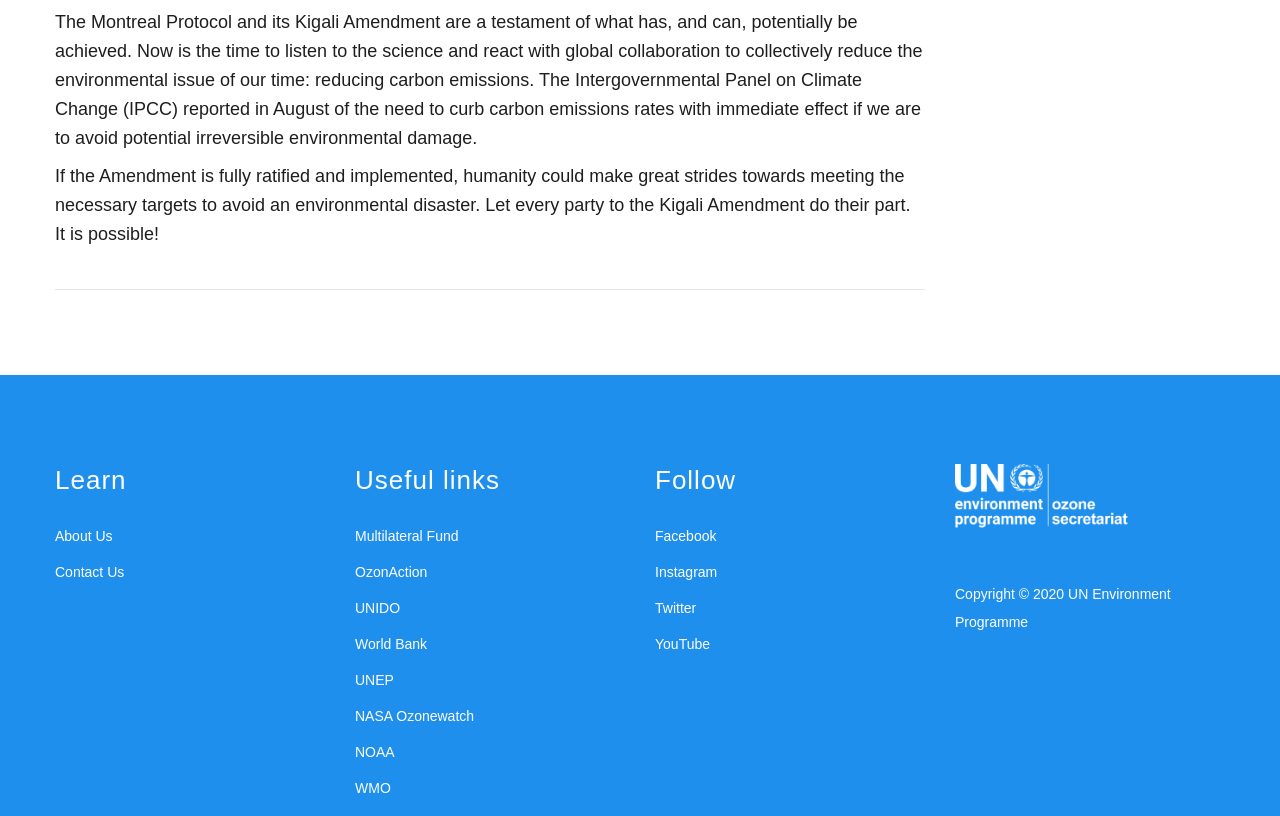Please respond to the question using a single word or phrase:
What social media platforms are available for following?

Facebook, Instagram, Twitter, YouTube